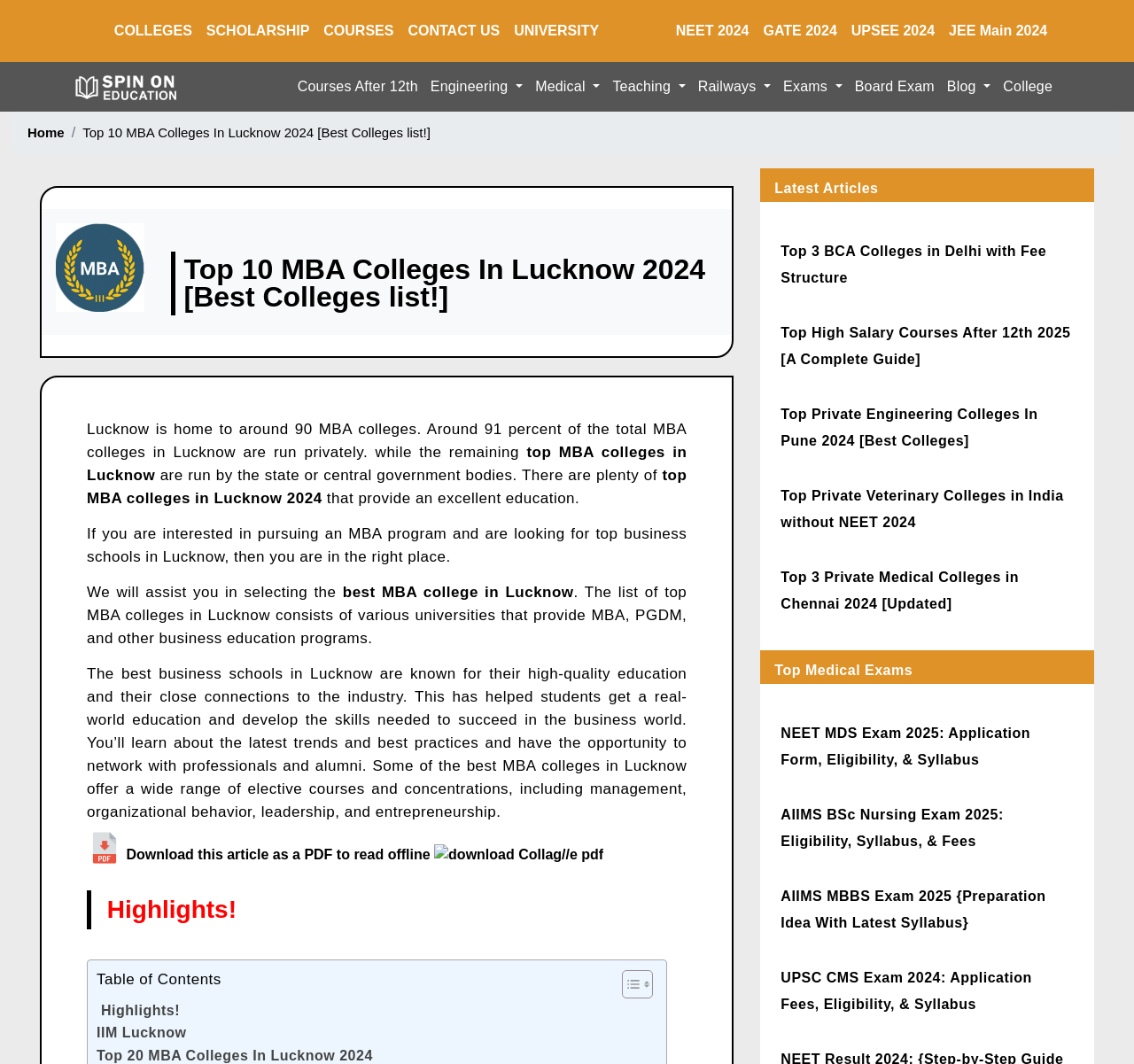Determine the bounding box coordinates for the area that should be clicked to carry out the following instruction: "Toggle the Table of Content".

[0.537, 0.911, 0.572, 0.939]